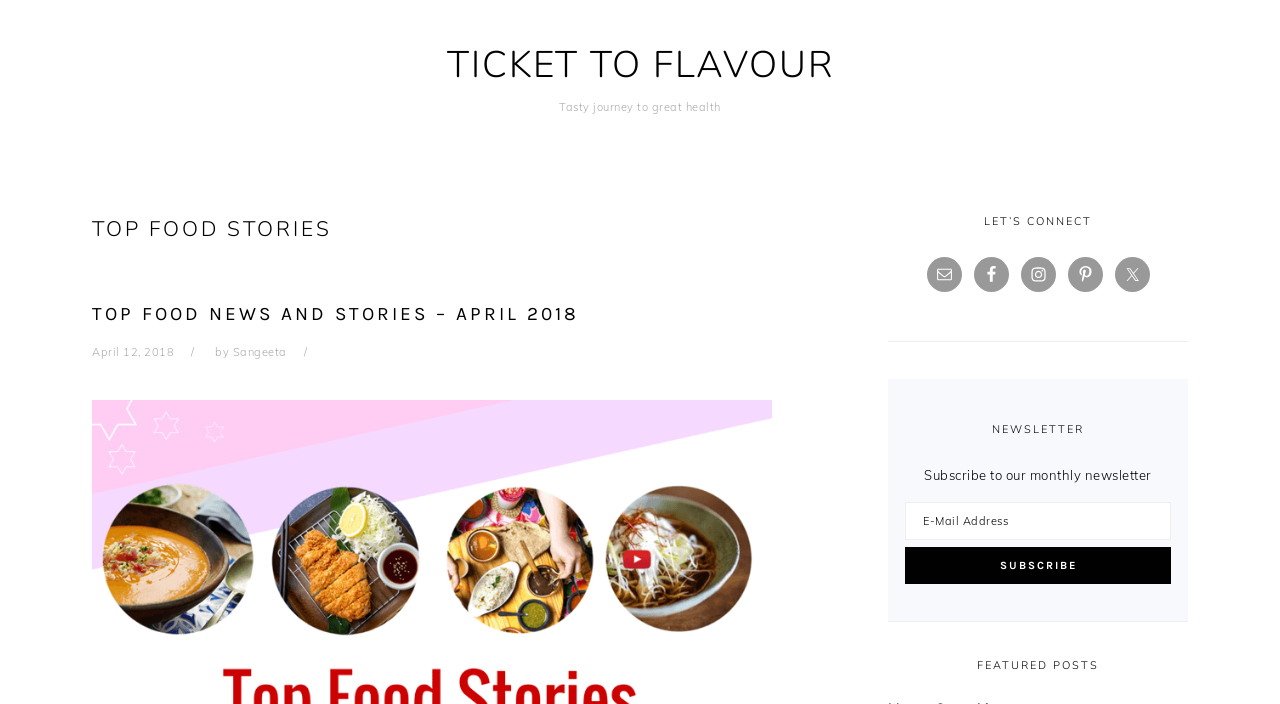Answer the question with a brief word or phrase:
What is the name of the website?

Ticket To Flavour